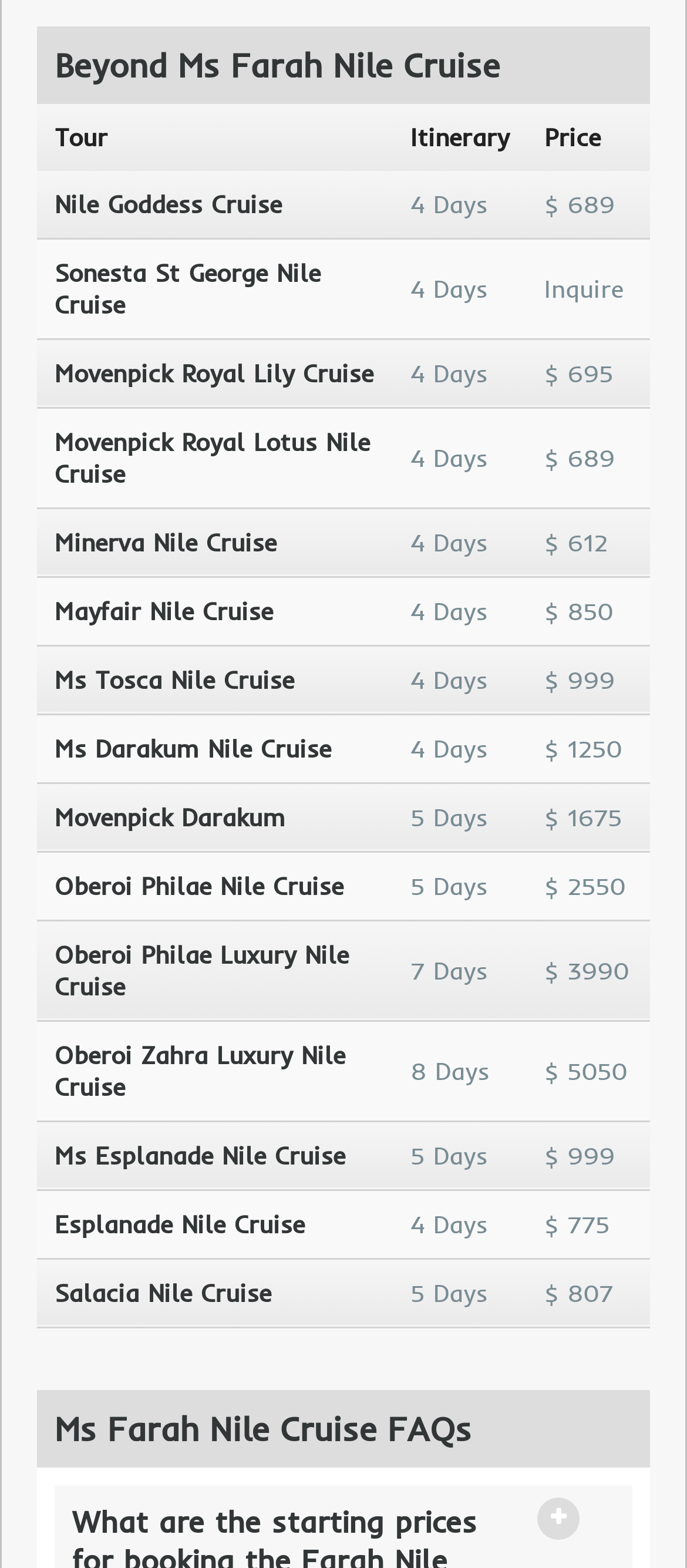Please locate the bounding box coordinates of the element that should be clicked to complete the given instruction: "go to home".

None